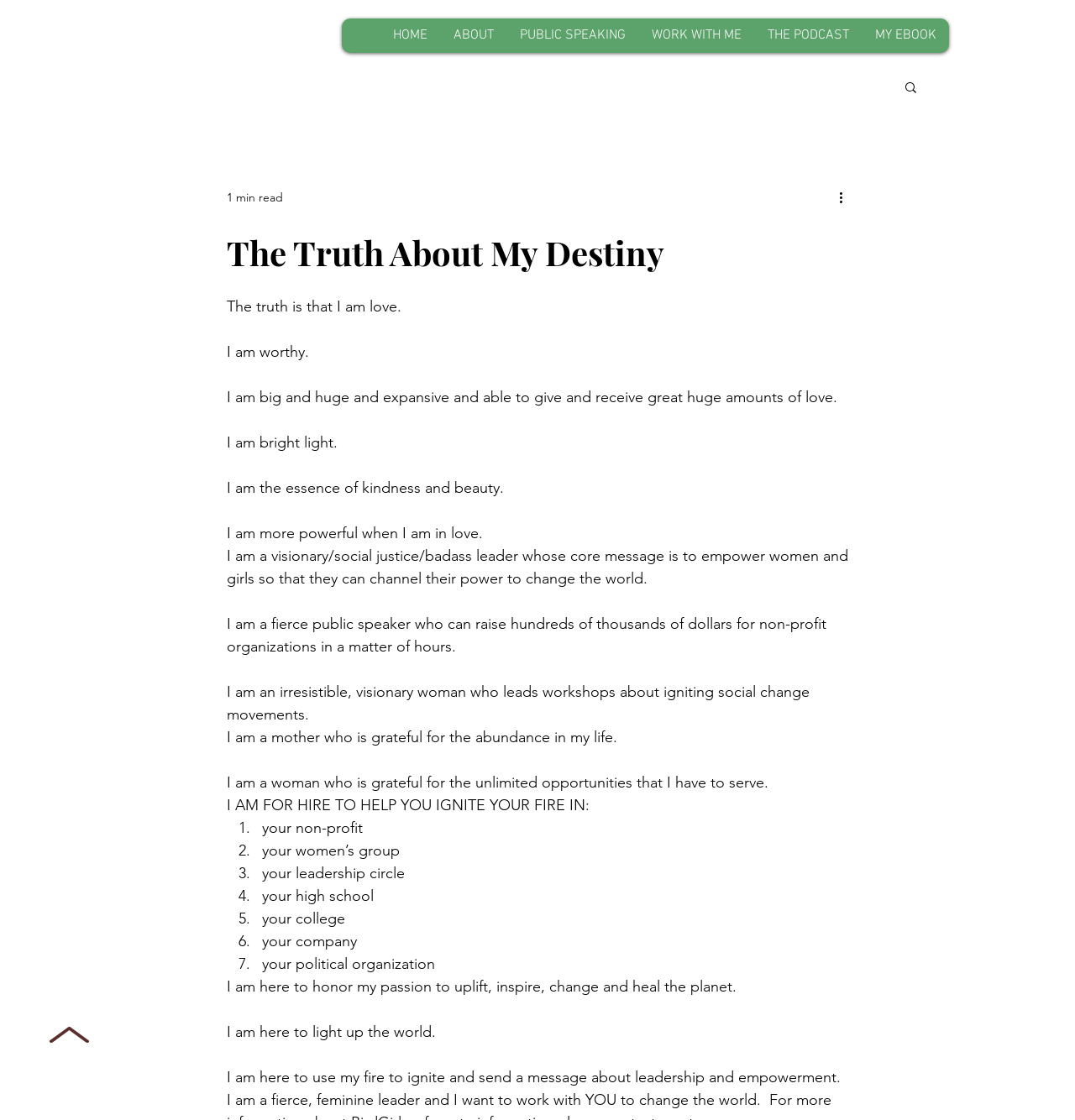Find the bounding box coordinates of the element to click in order to complete the given instruction: "Click on the HOME link."

[0.353, 0.016, 0.409, 0.047]